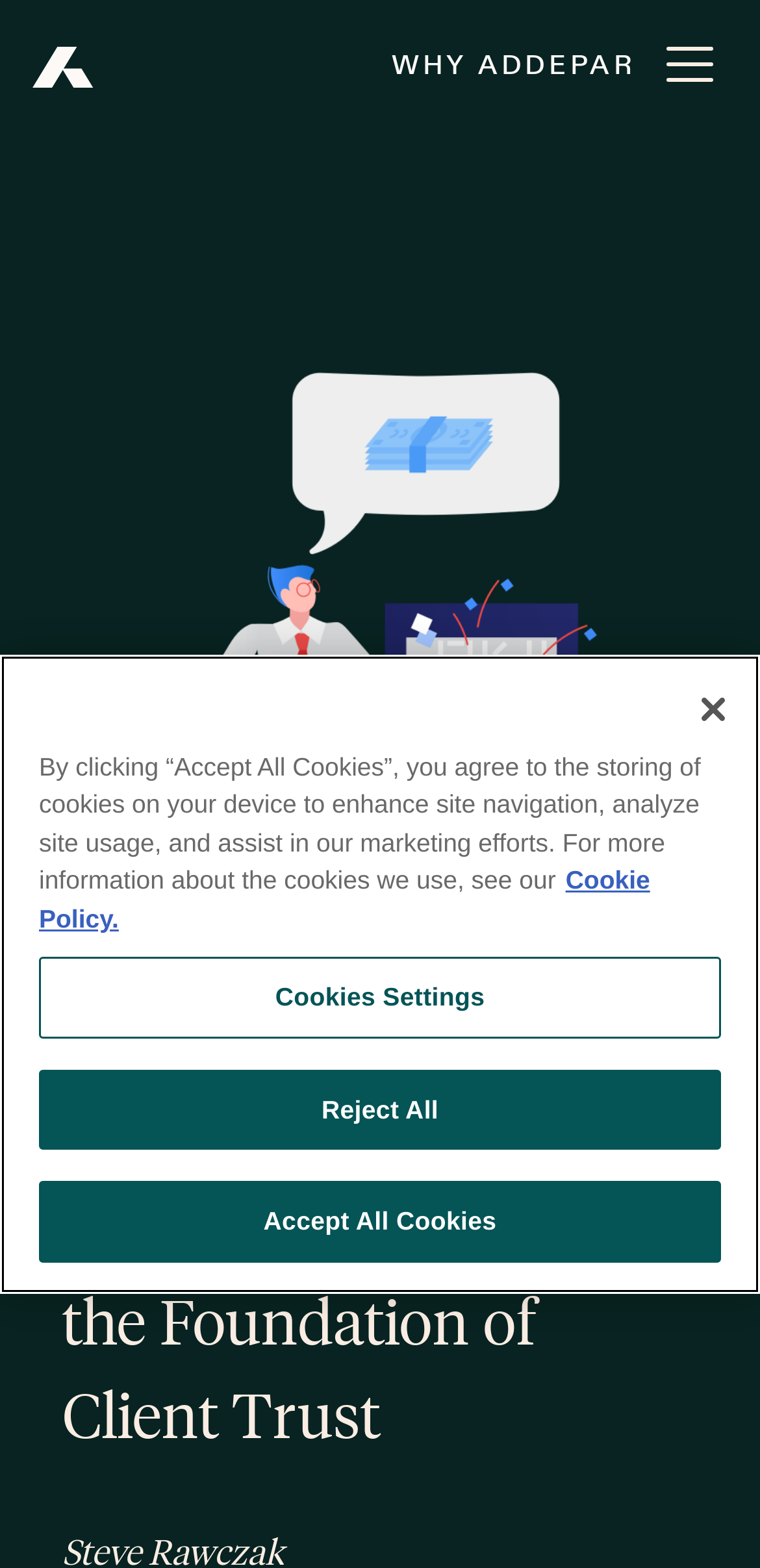Please reply to the following question with a single word or a short phrase:
How many buttons are in the cookie banner?

4